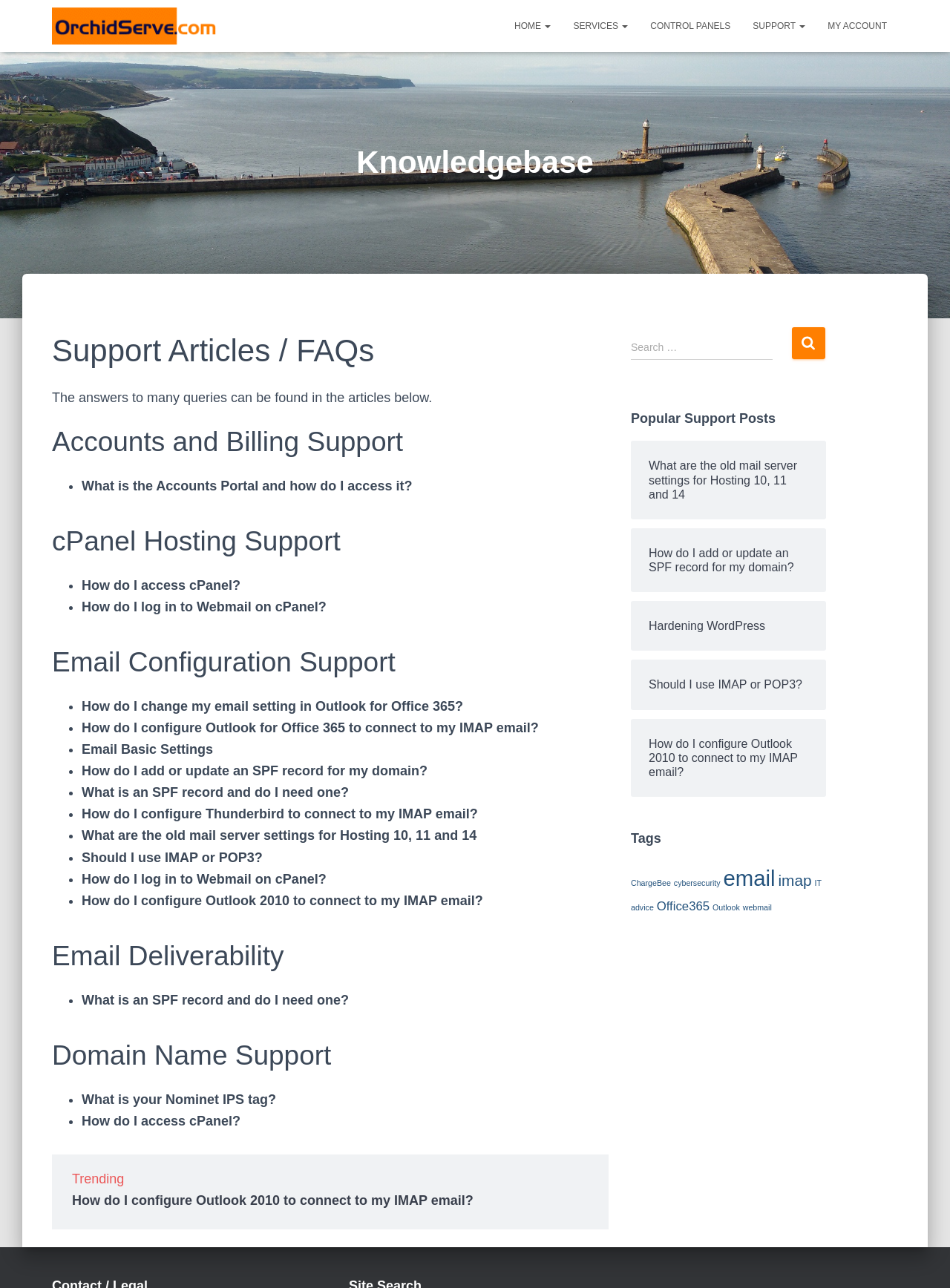Please find the bounding box coordinates of the element that needs to be clicked to perform the following instruction: "Check Trending support posts". The bounding box coordinates should be four float numbers between 0 and 1, represented as [left, top, right, bottom].

[0.076, 0.91, 0.131, 0.921]